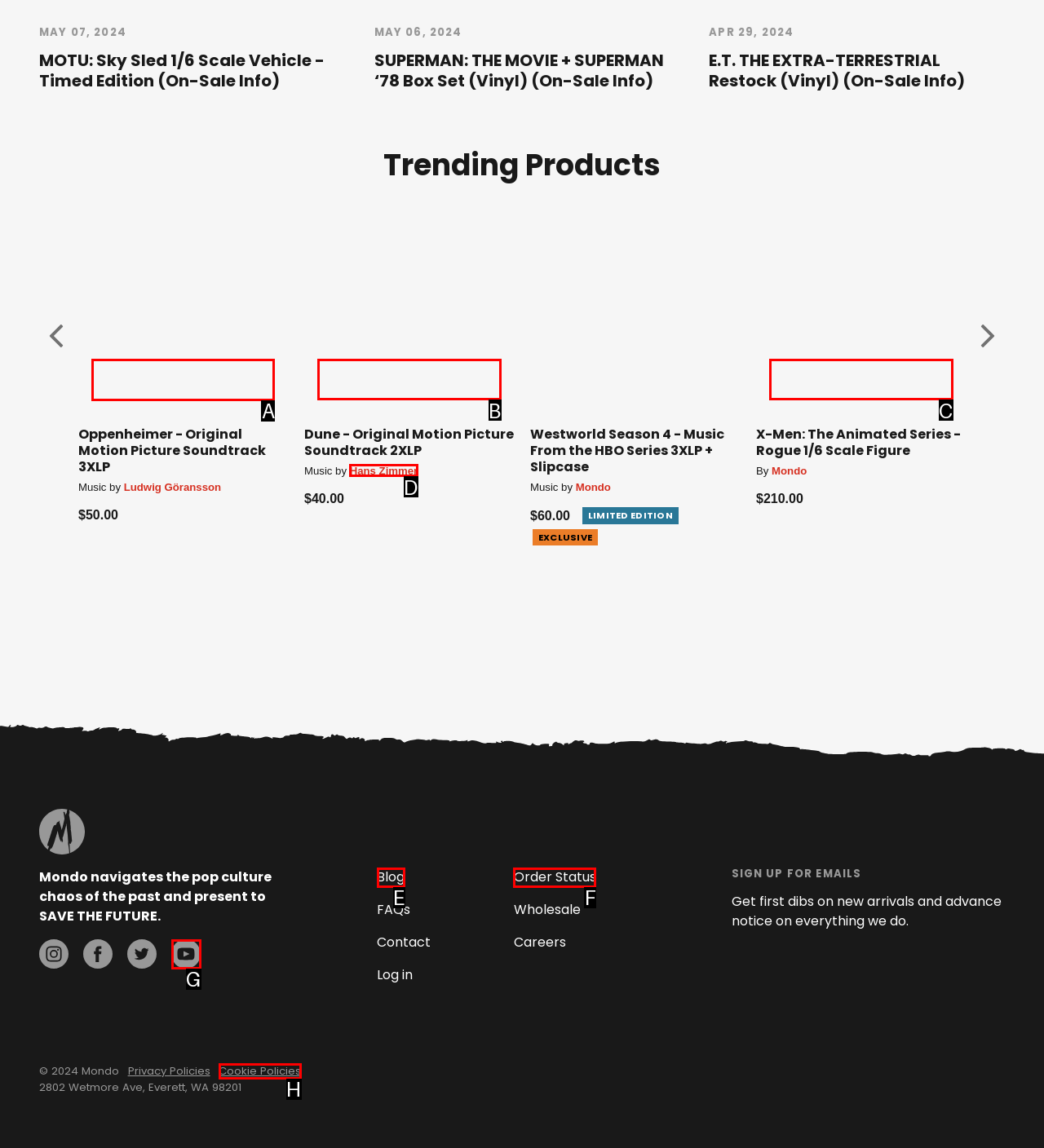Select the appropriate HTML element that needs to be clicked to finish the task: Select an option for 'Oppenheimer - Original Motion Picture Soundtrack 3XLP'
Reply with the letter of the chosen option.

A